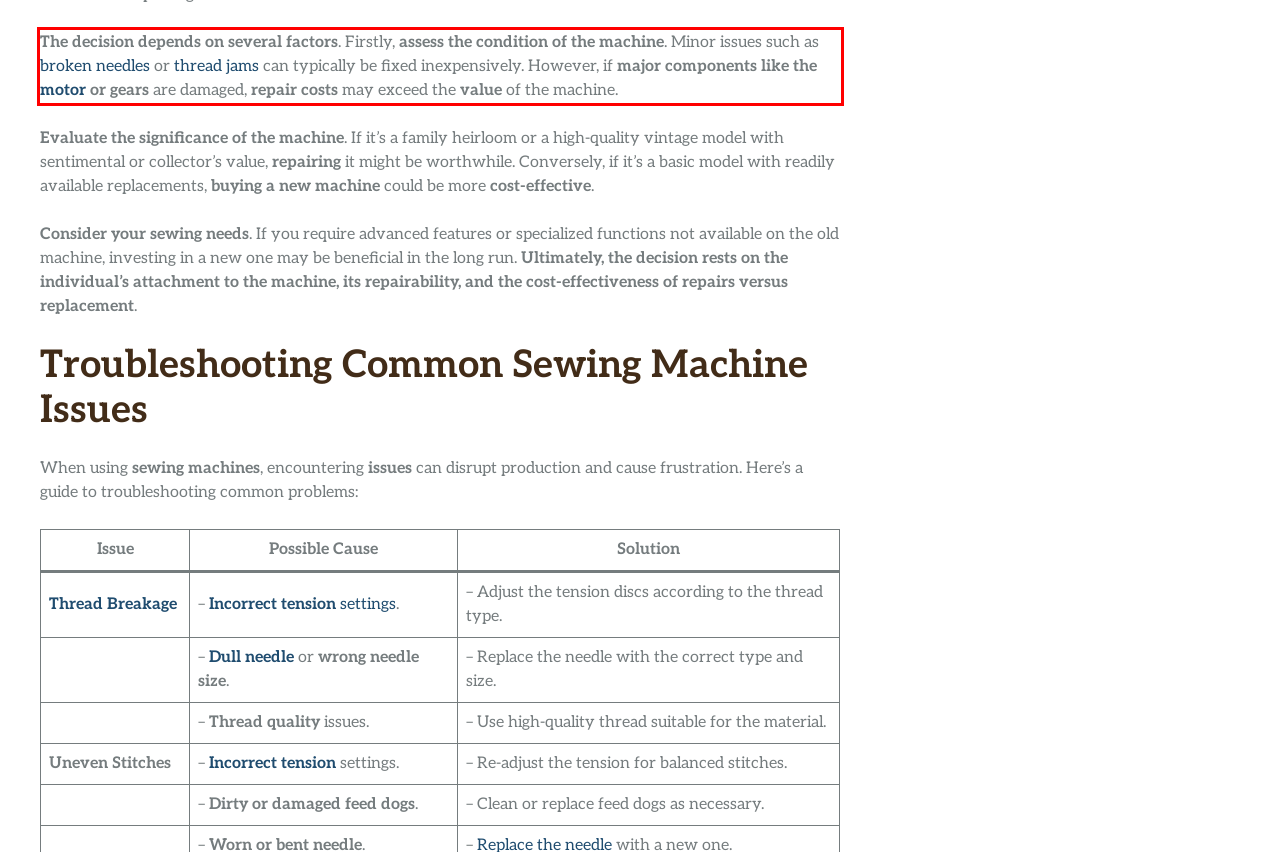Please perform OCR on the text within the red rectangle in the webpage screenshot and return the text content.

The decision depends on several factors. Firstly, assess the condition of the machine. Minor issues such as broken needles or thread jams can typically be fixed inexpensively. However, if major components like the motor or gears are damaged, repair costs may exceed the value of the machine.